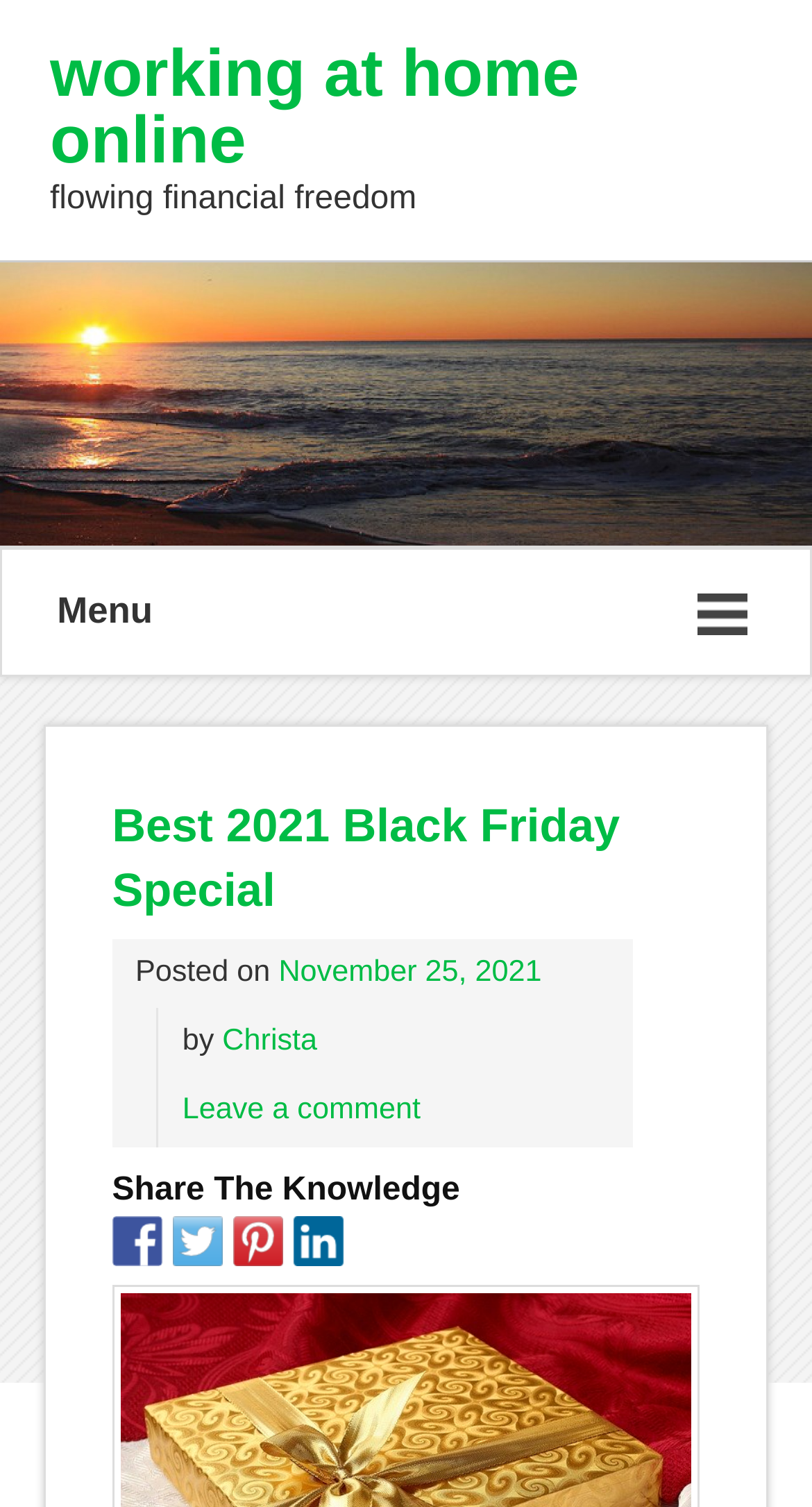Extract the bounding box of the UI element described as: "Christa".

[0.274, 0.68, 0.391, 0.702]